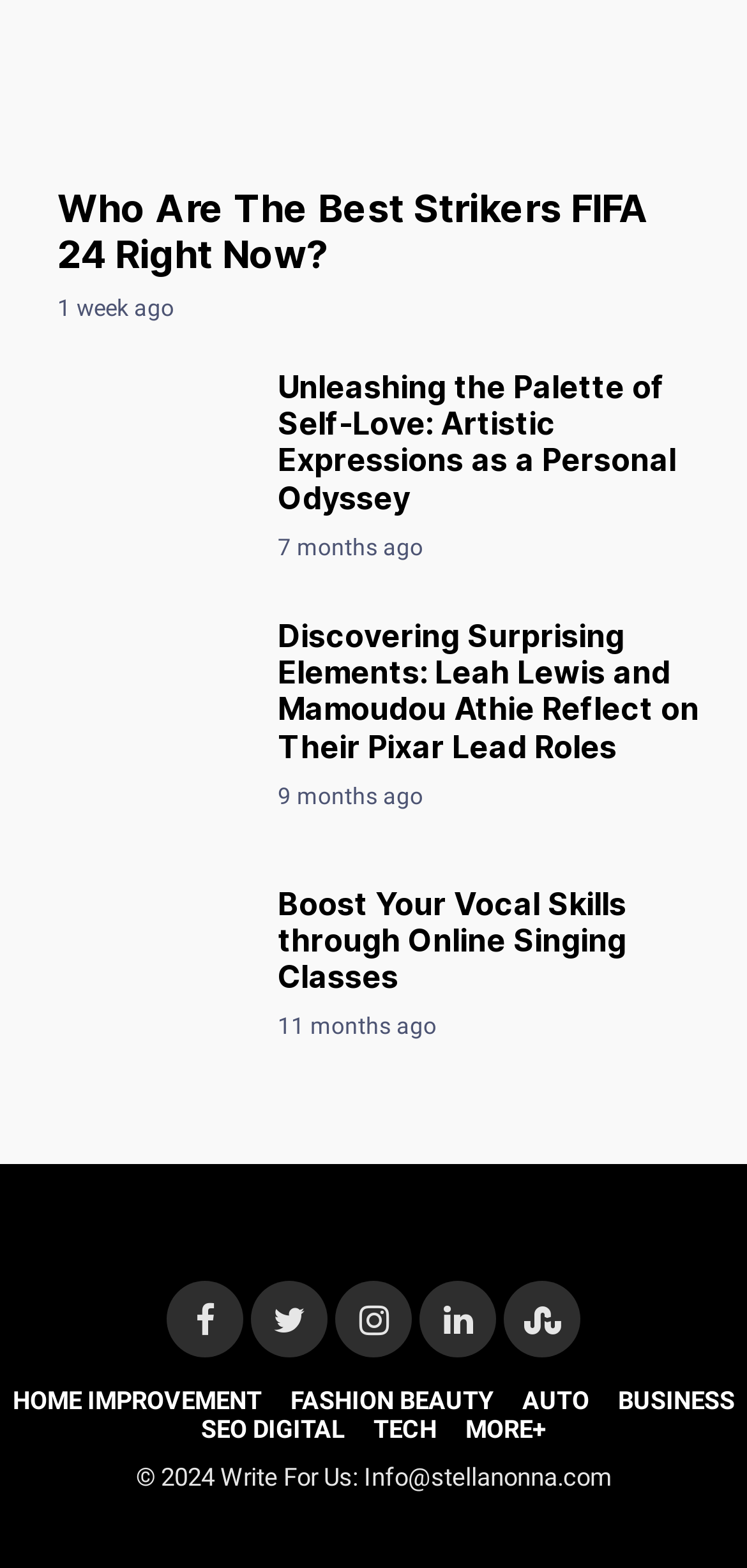Please determine the bounding box coordinates of the element to click in order to execute the following instruction: "Navigate to the HOME IMPROVEMENT page". The coordinates should be four float numbers between 0 and 1, specified as [left, top, right, bottom].

[0.001, 0.884, 0.365, 0.902]